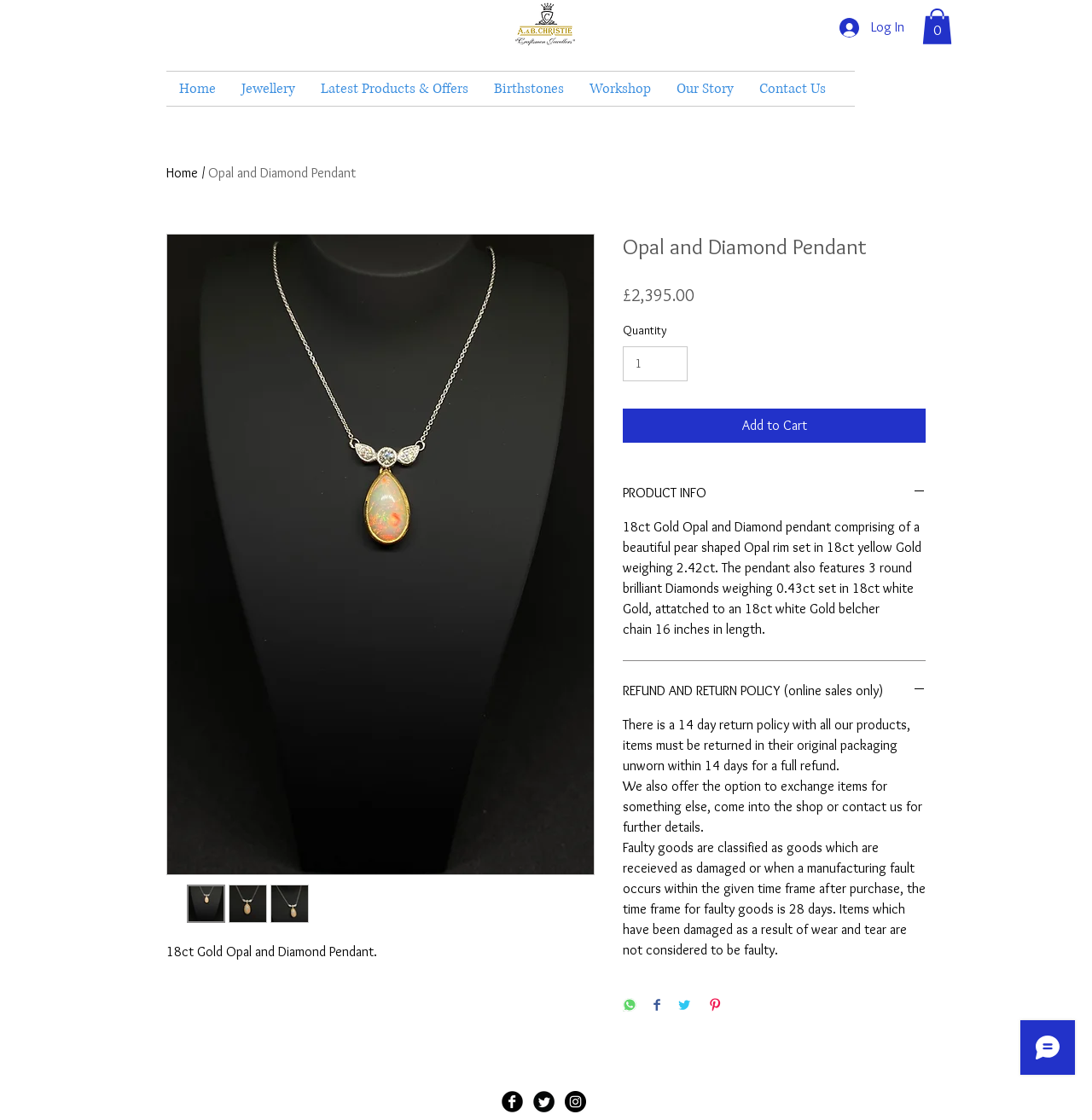Describe the webpage in detail, including text, images, and layout.

This webpage is about an 18ct gold opal and diamond pendant. At the top, there is a logo of "A&B Christie" on the left, followed by a "Log In" button and a "Cart with 0 items" button on the right. Below the logo, there is a navigation menu with links to "Home", "Jewellery", "Latest Products & Offers", "Birthstones", "Workshop", and "Our Story".

The main content of the page is an article about the opal and diamond pendant. It features a large image of the pendant at the top, with three smaller thumbnail images below it. The pendant's details are listed, including its price of £2,395.00. There are buttons to "Add to Cart" and to view "PRODUCT INFO". 

The "PRODUCT INFO" section provides a detailed description of the pendant, including its composition and features. Below this, there are sections on the refund and return policy, including a 14-day return policy and options for exchanging items.

At the bottom of the page, there are social media buttons to share the product on WhatsApp, Facebook, Twitter, and Pinterest. On the right side of the page, there is a Wix Chat iframe and a social bar with links to Facebook and Twitter.